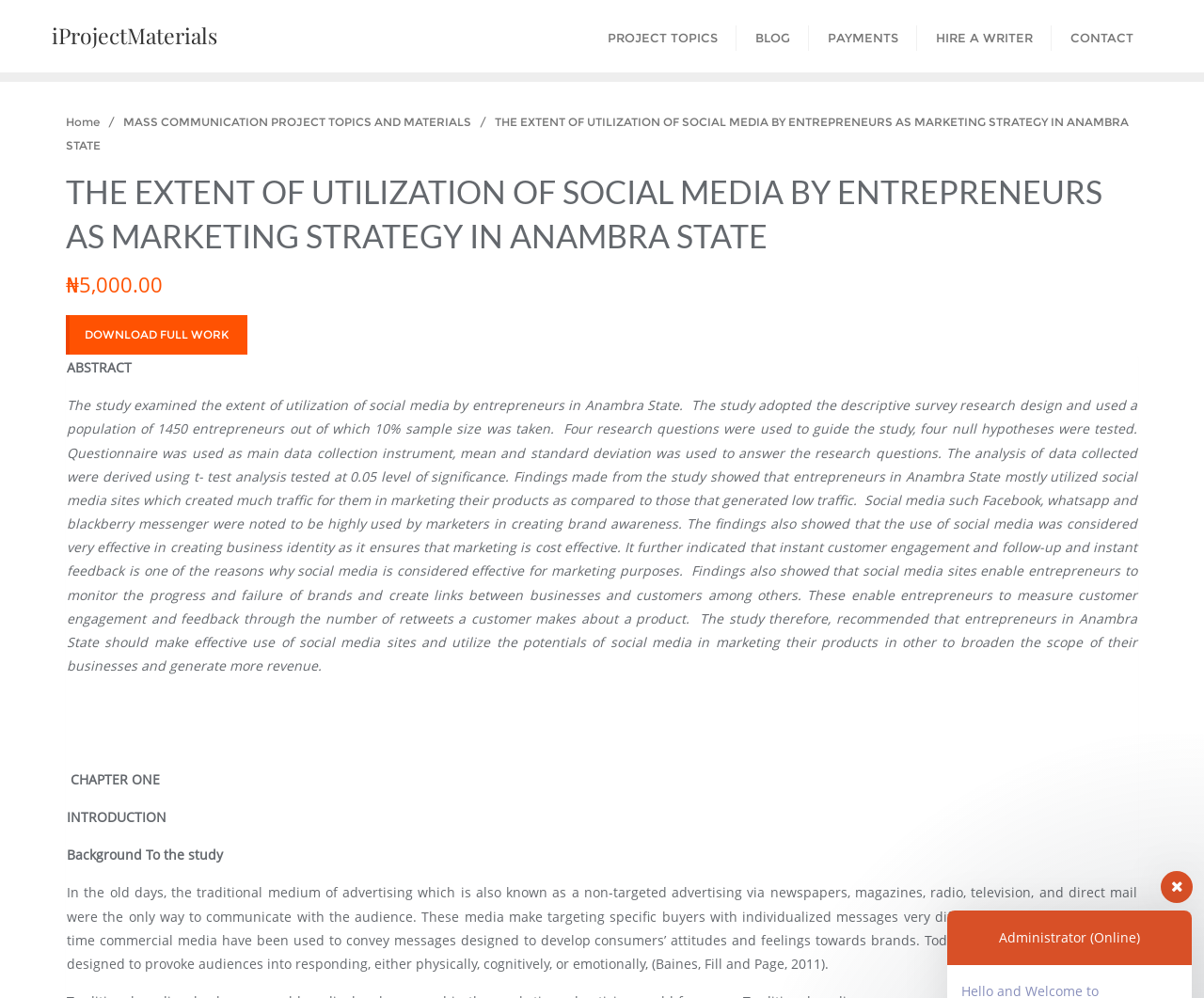Based on the image, please elaborate on the answer to the following question:
What is the price of the full work?

The price of the full work is mentioned on the webpage, which is ₦5,000.00, as indicated by the StaticText element with the text '₦5,000.00'.